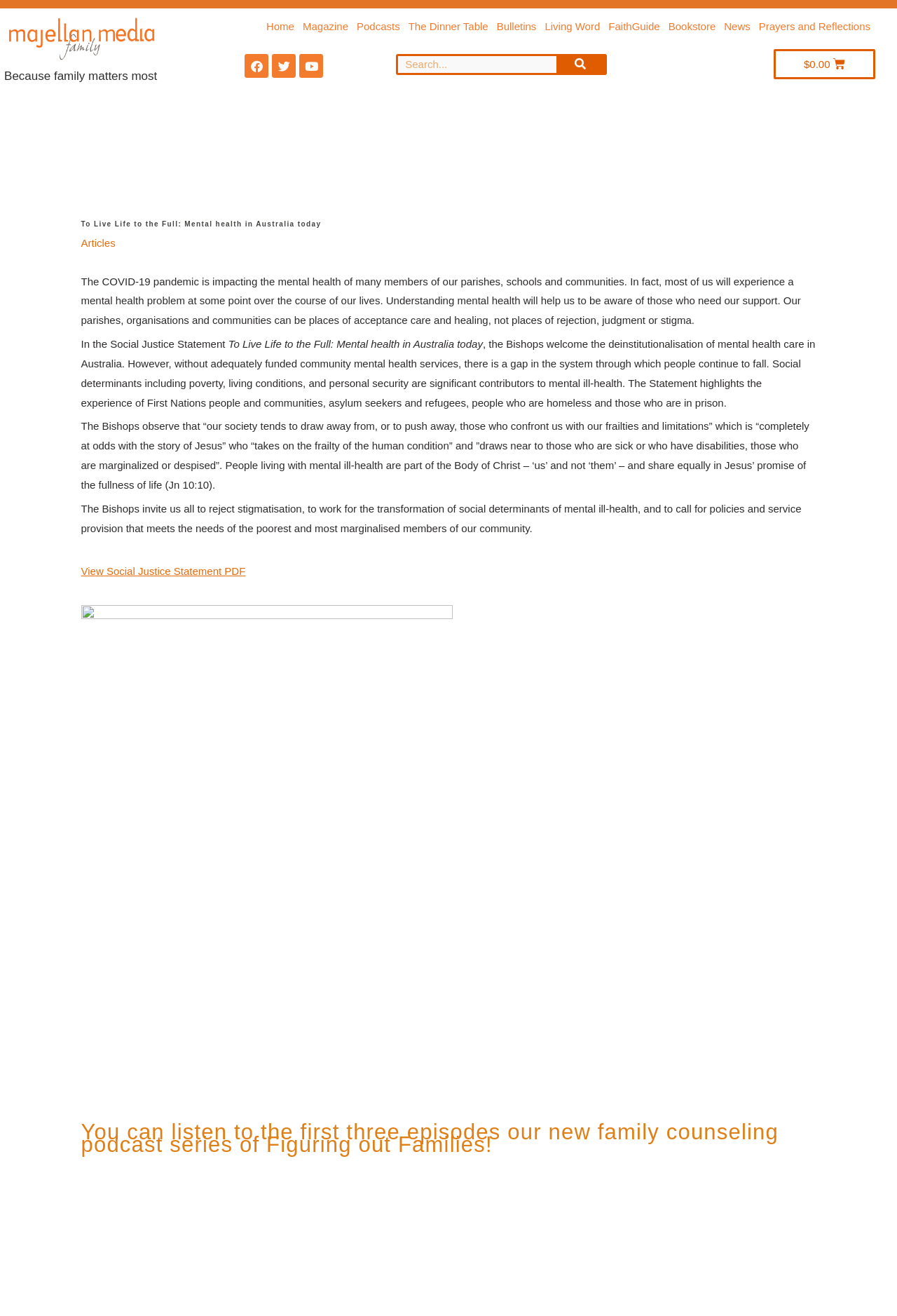With reference to the image, please provide a detailed answer to the following question: What is the name of the podcast series mentioned?

I found a heading on the webpage mentioning a podcast series called 'Figuring out Families', which is a family counseling podcast.